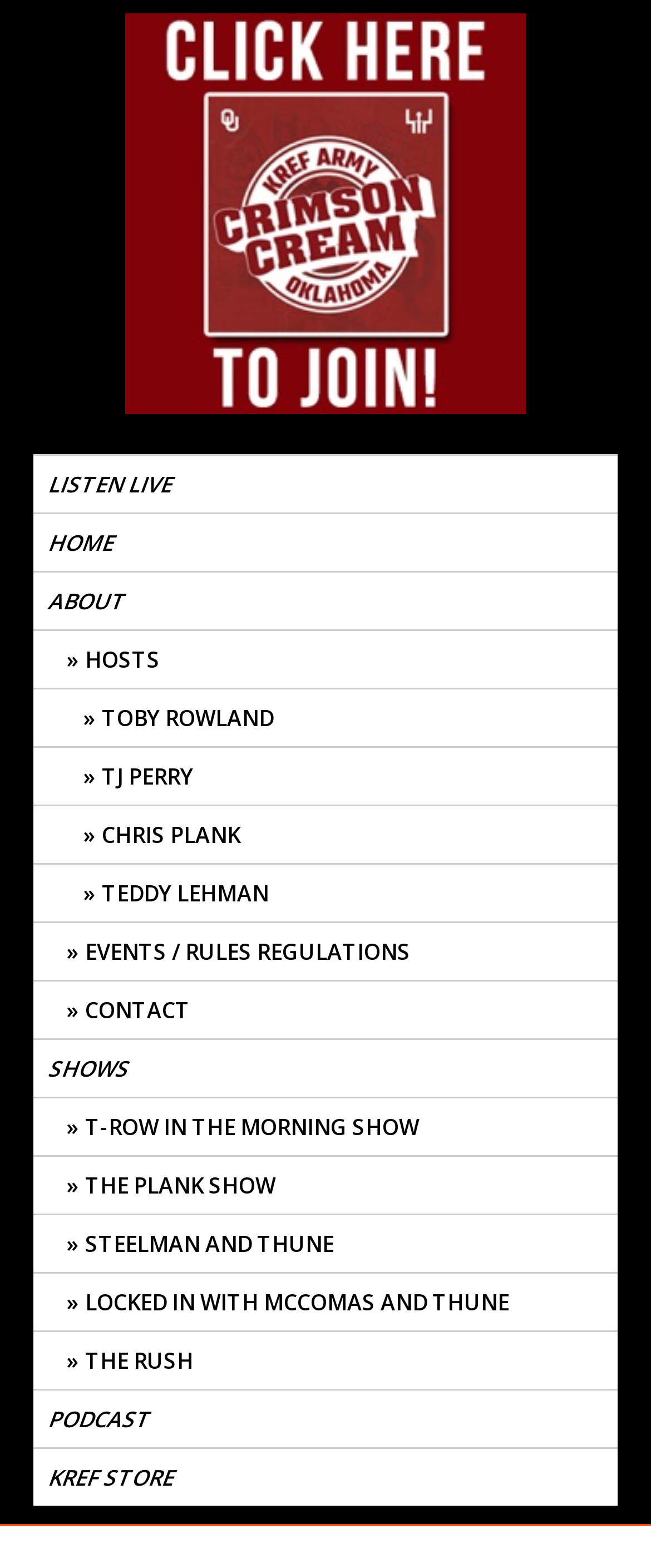How many links are in the top navigation bar?
Provide a comprehensive and detailed answer to the question.

I counted the number of links in the top navigation bar, starting from 'LISTEN LIVE' to 'KREF STORE', and found 12 links.